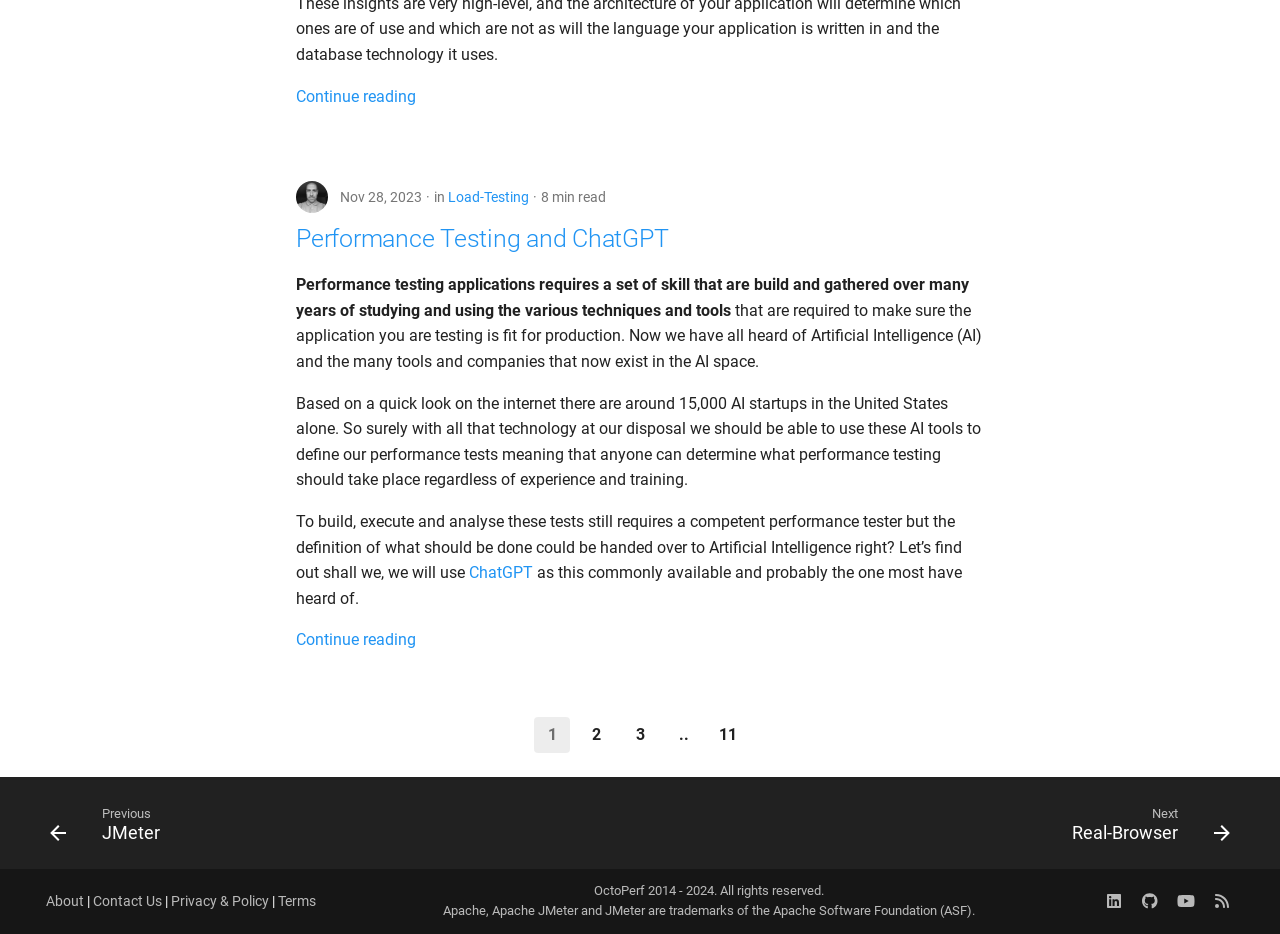Give a one-word or one-phrase response to the question: 
What is the name of the website?

OctoPerf